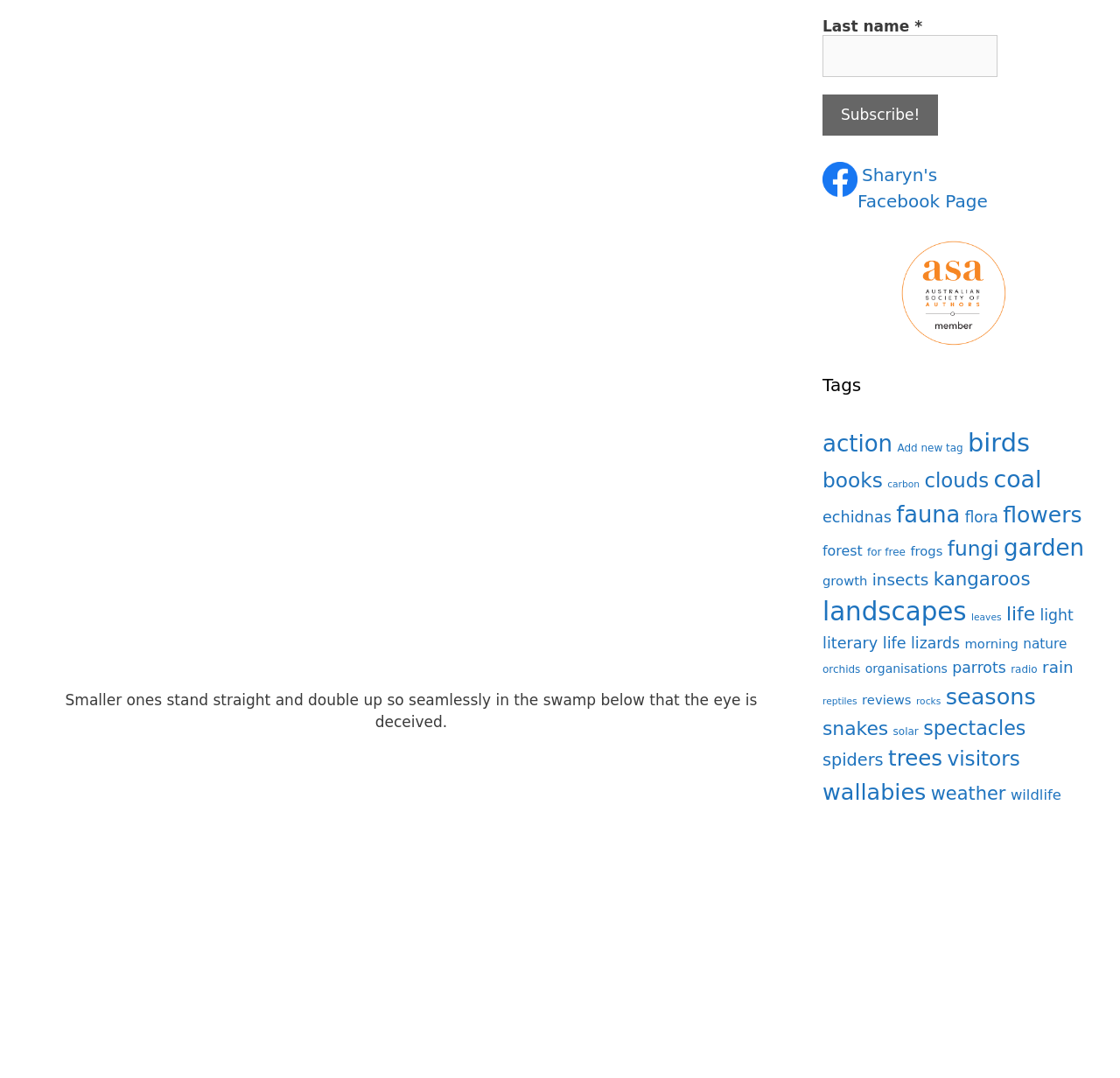Please find the bounding box coordinates of the section that needs to be clicked to achieve this instruction: "Visit Sharyn's Facebook Page".

[0.766, 0.155, 0.882, 0.196]